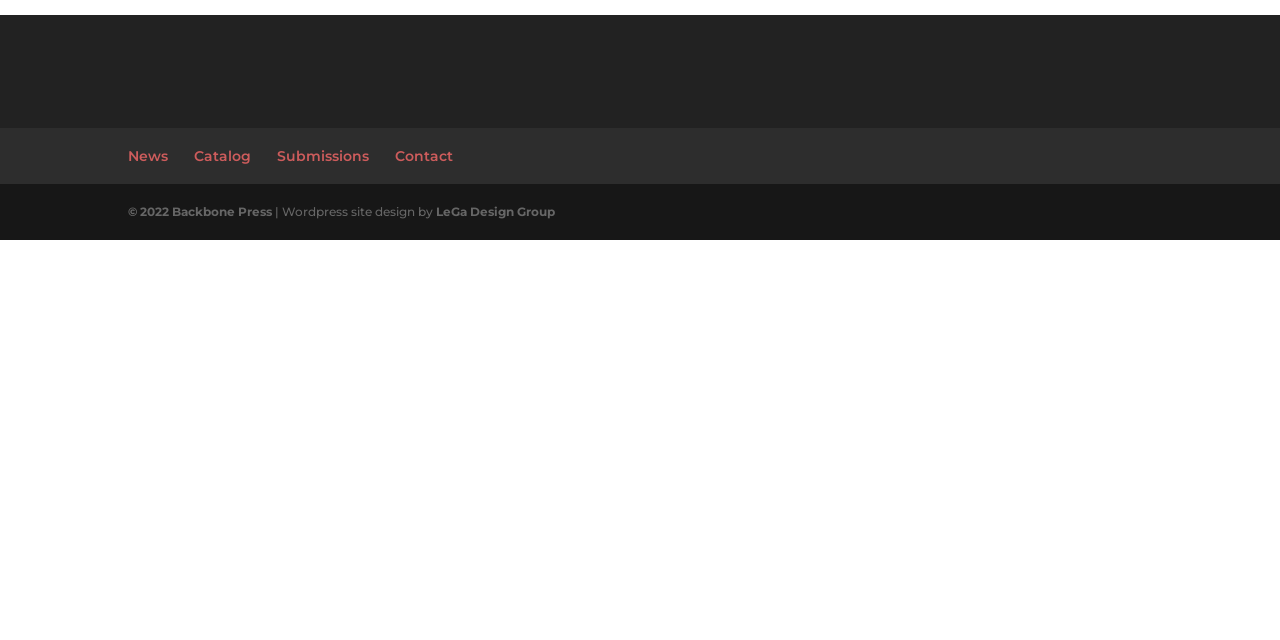Identify the bounding box of the UI element described as follows: "LeGa Design Group". Provide the coordinates as four float numbers in the range of 0 to 1 [left, top, right, bottom].

[0.341, 0.319, 0.434, 0.342]